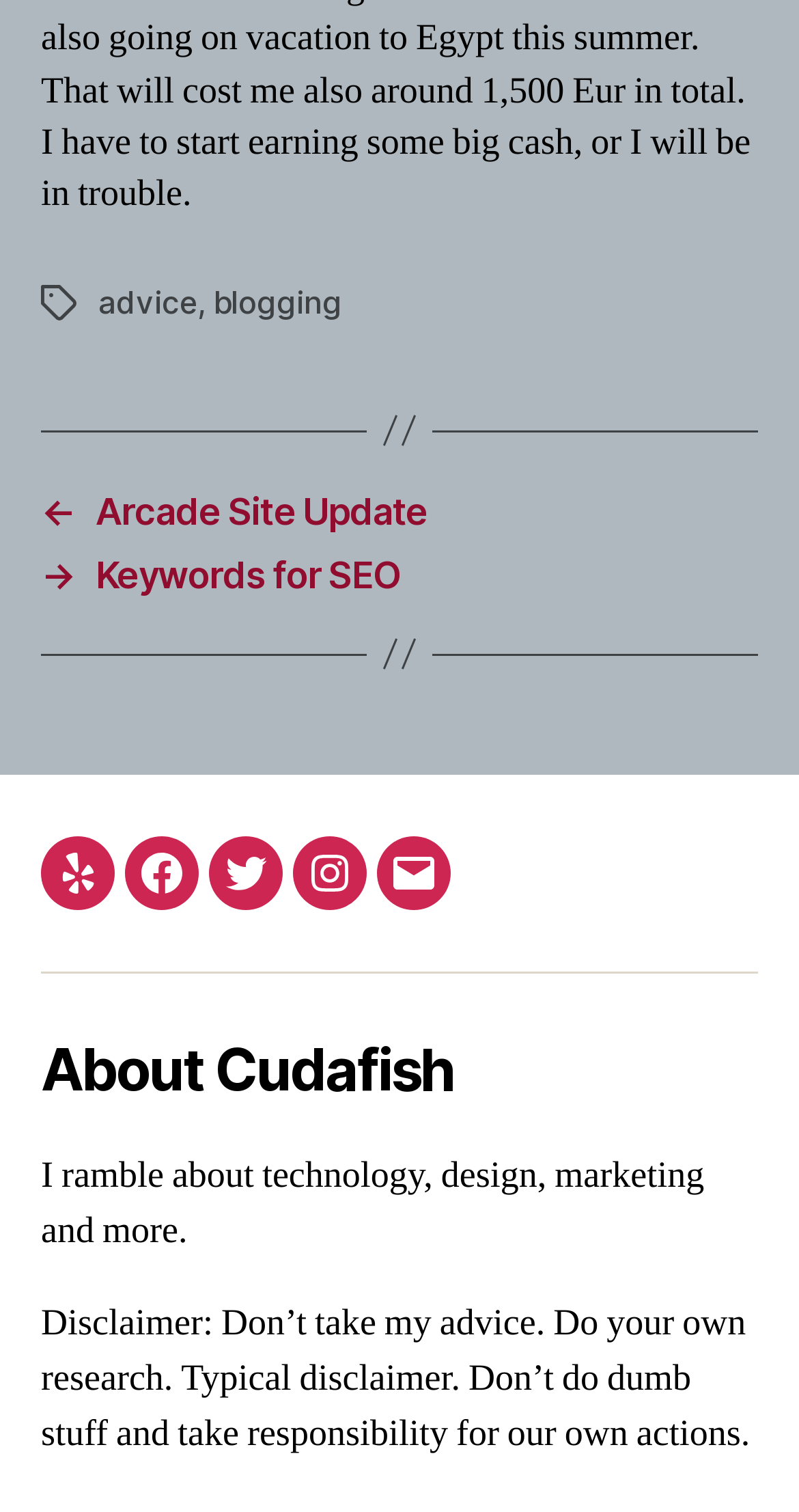Consider the image and give a detailed and elaborate answer to the question: 
What is the author's disclaimer?

By reading the static text under the 'About Cudafish' heading, I can see that the author has a disclaimer stating 'Don’t take my advice. Do your own research. Typical disclaimer. Don’t do dumb stuff and take responsibility for our own actions'.